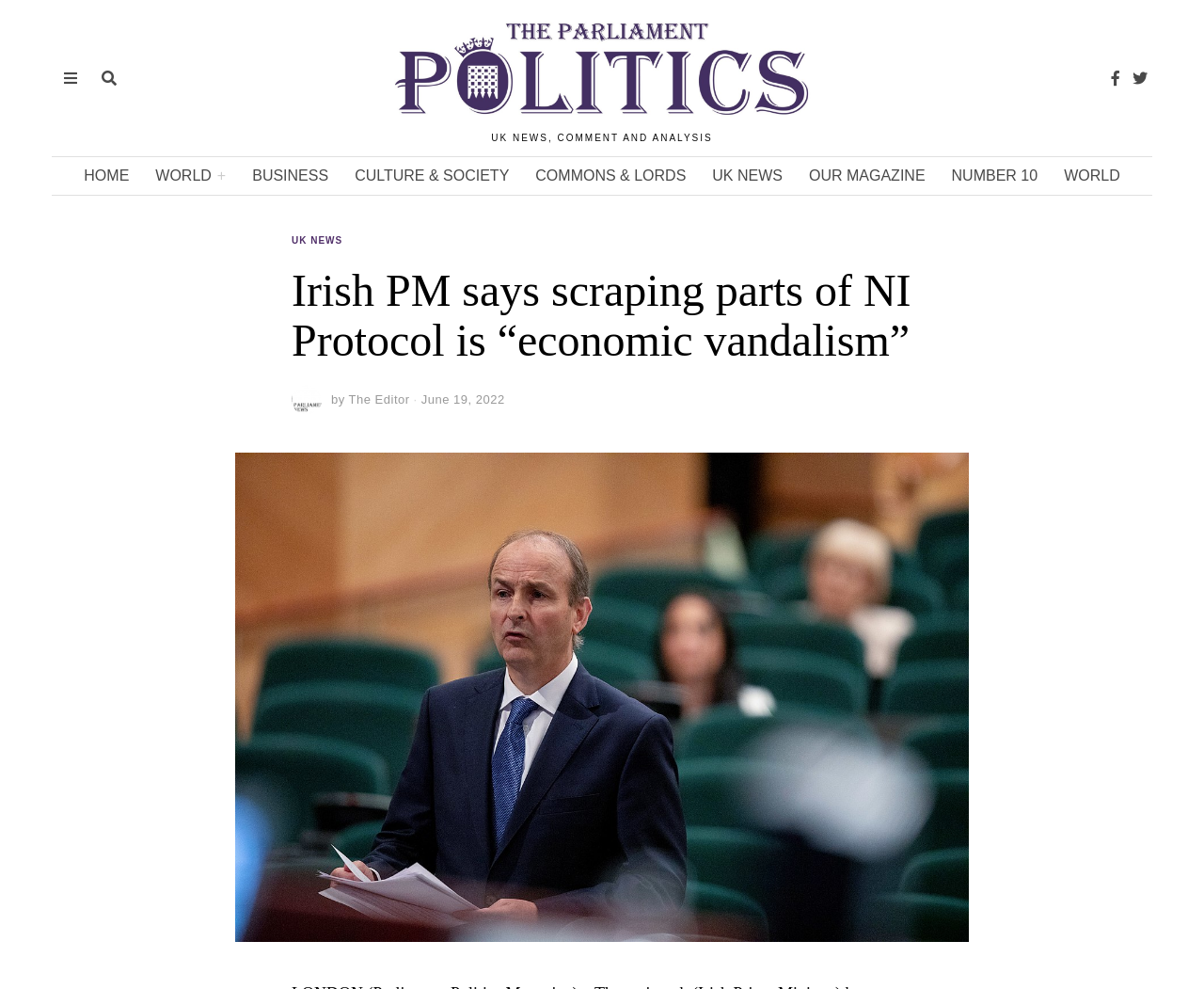Provide a thorough and detailed response to the question by examining the image: 
When was the news article published?

I found this answer by examining the time element's text, which is 'June 19, 2022'. This is the publication date of the news article.